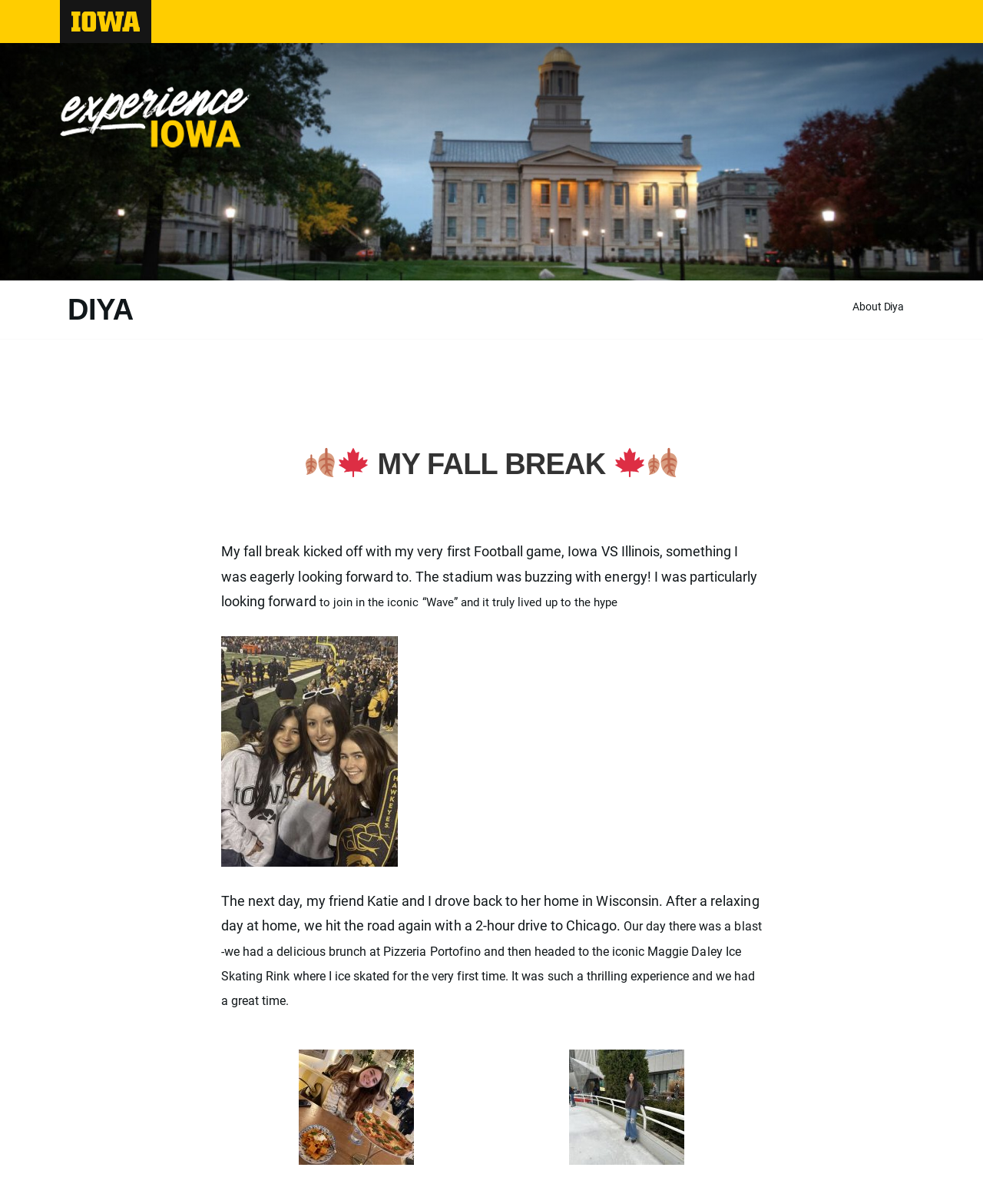Answer the question below with a single word or a brief phrase: 
What is Diya's fall break activity?

Football game and travel